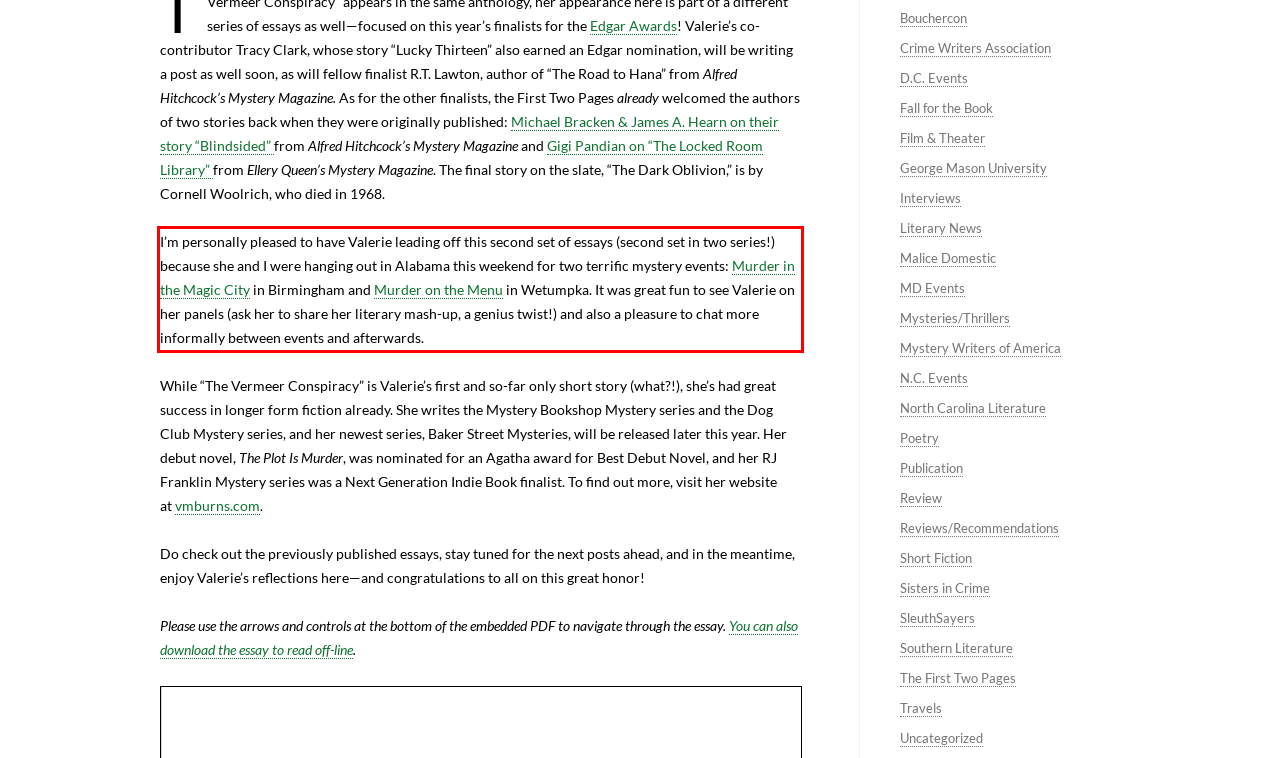Using the provided screenshot of a webpage, recognize the text inside the red rectangle bounding box by performing OCR.

I’m personally pleased to have Valerie leading off this second set of essays (second set in two series!) because she and I were hanging out in Alabama this weekend for two terrific mystery events: Murder in the Magic City in Birmingham and Murder on the Menu in Wetumpka. It was great fun to see Valerie on her panels (ask her to share her literary mash-up, a genius twist!) and also a pleasure to chat more informally between events and afterwards.